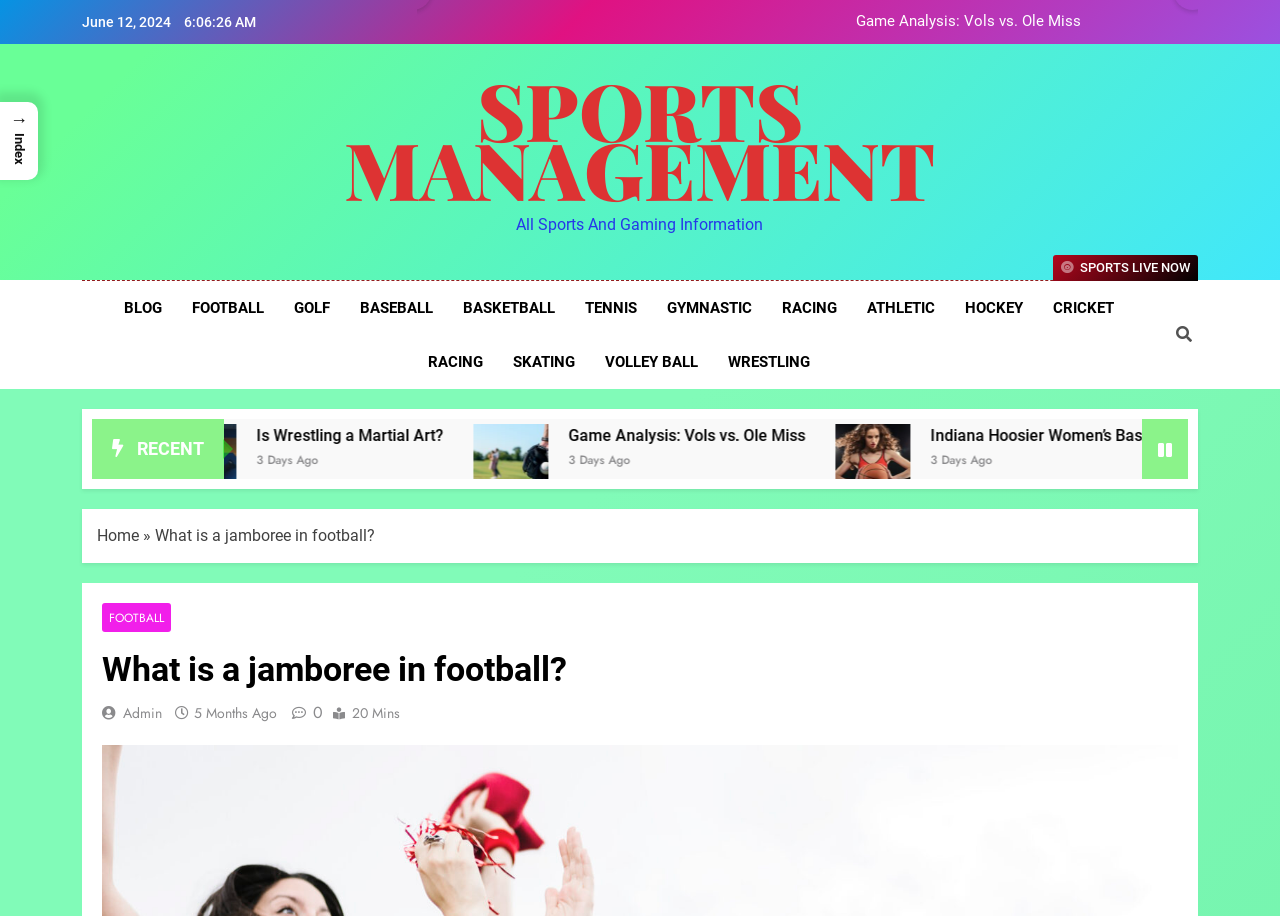Generate the text of the webpage's primary heading.

What is a jamboree in football?